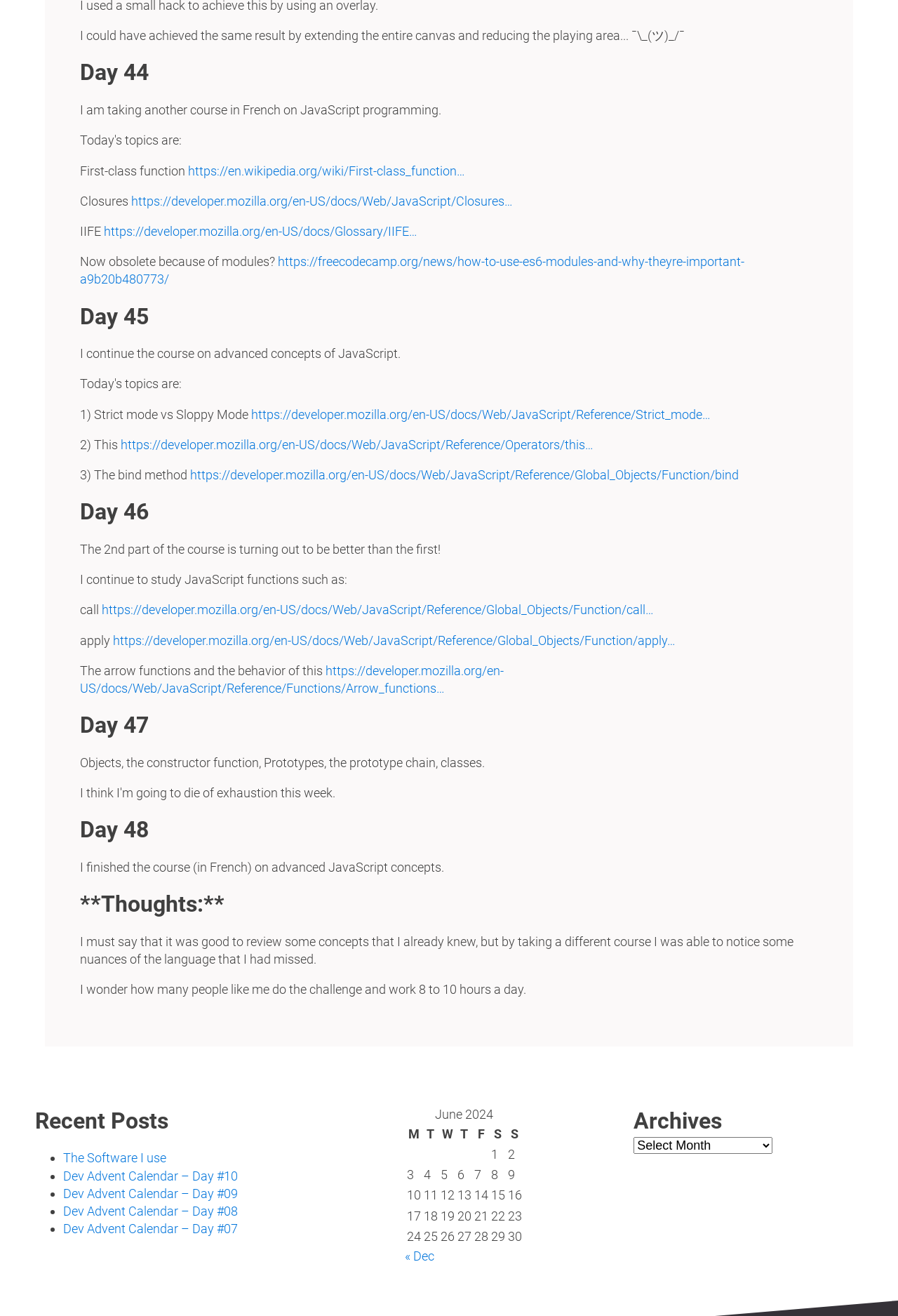Predict the bounding box coordinates of the area that should be clicked to accomplish the following instruction: "Click the link to learn about IIFE". The bounding box coordinates should consist of four float numbers between 0 and 1, i.e., [left, top, right, bottom].

[0.116, 0.17, 0.465, 0.181]